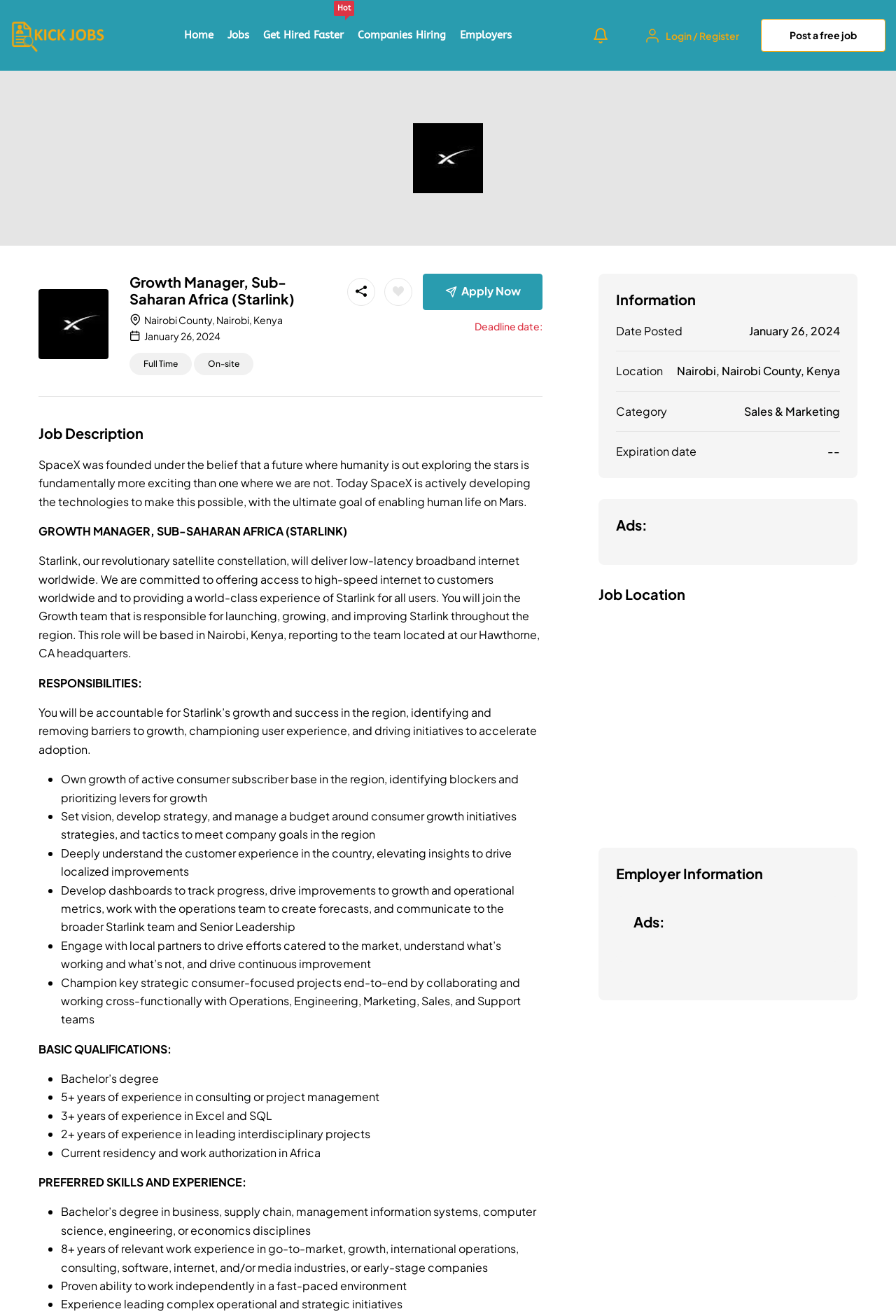What is the job title of the job posting?
Based on the screenshot, answer the question with a single word or phrase.

Growth Manager